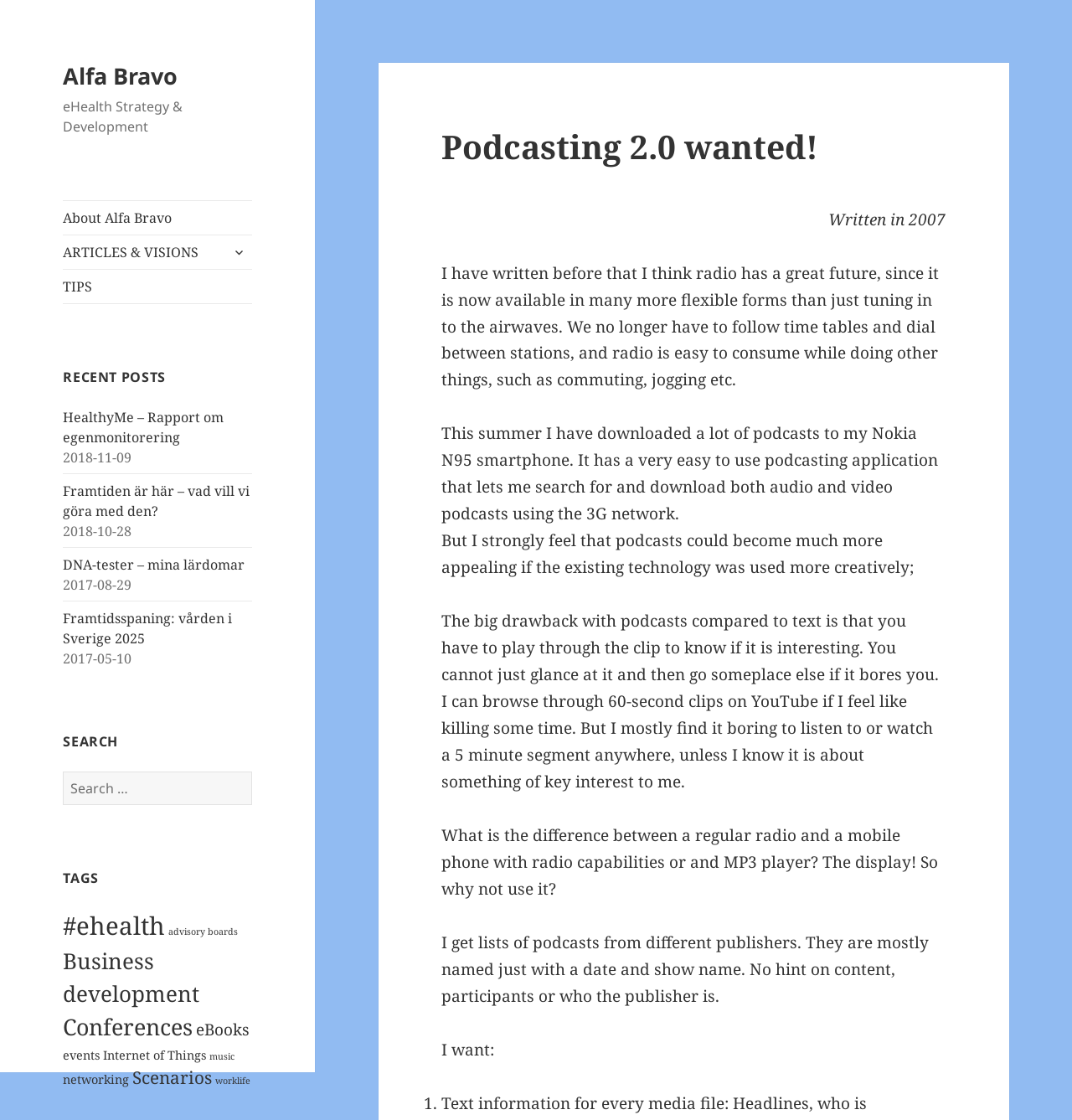Please give a succinct answer to the question in one word or phrase:
What is the name of the company?

Alfa Bravo